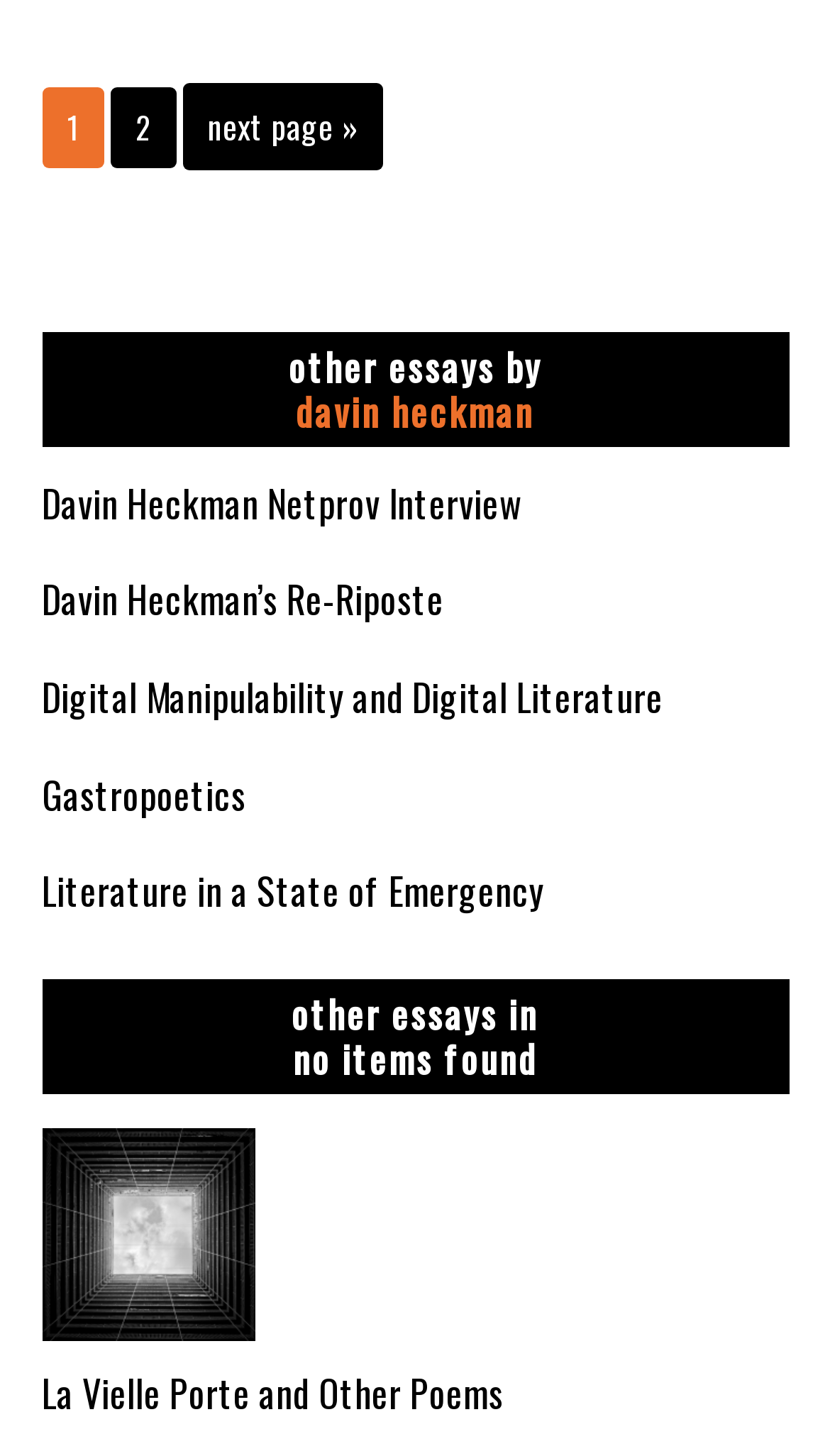What is the author of the first essay?
Give a single word or phrase answer based on the content of the image.

Davin Heckman